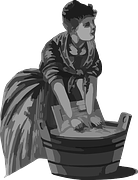Construct a detailed narrative about the image.

The image depicts a historical scene, showcasing a woman engaged in laundry work, illustrating a moment from the past when washing clothes was a labor-intensive task. The woman is portrayed in a monochrome style, emphasizing her determined expression and posture as she leans over a wooden wash basin, presumably filled with water. Her clothing suggests a working-class background, complete with a long skirt and a shawl draped around her shoulders, adding to the authenticity of the era depicted. This image evokes a sense of nostalgia, highlighting the daily struggles and resilience of women who undertook household chores long before modern conveniences were available. The surrounding elements and style invite viewers to reflect on both the historical context and the enduring nature of such labor in everyday life.